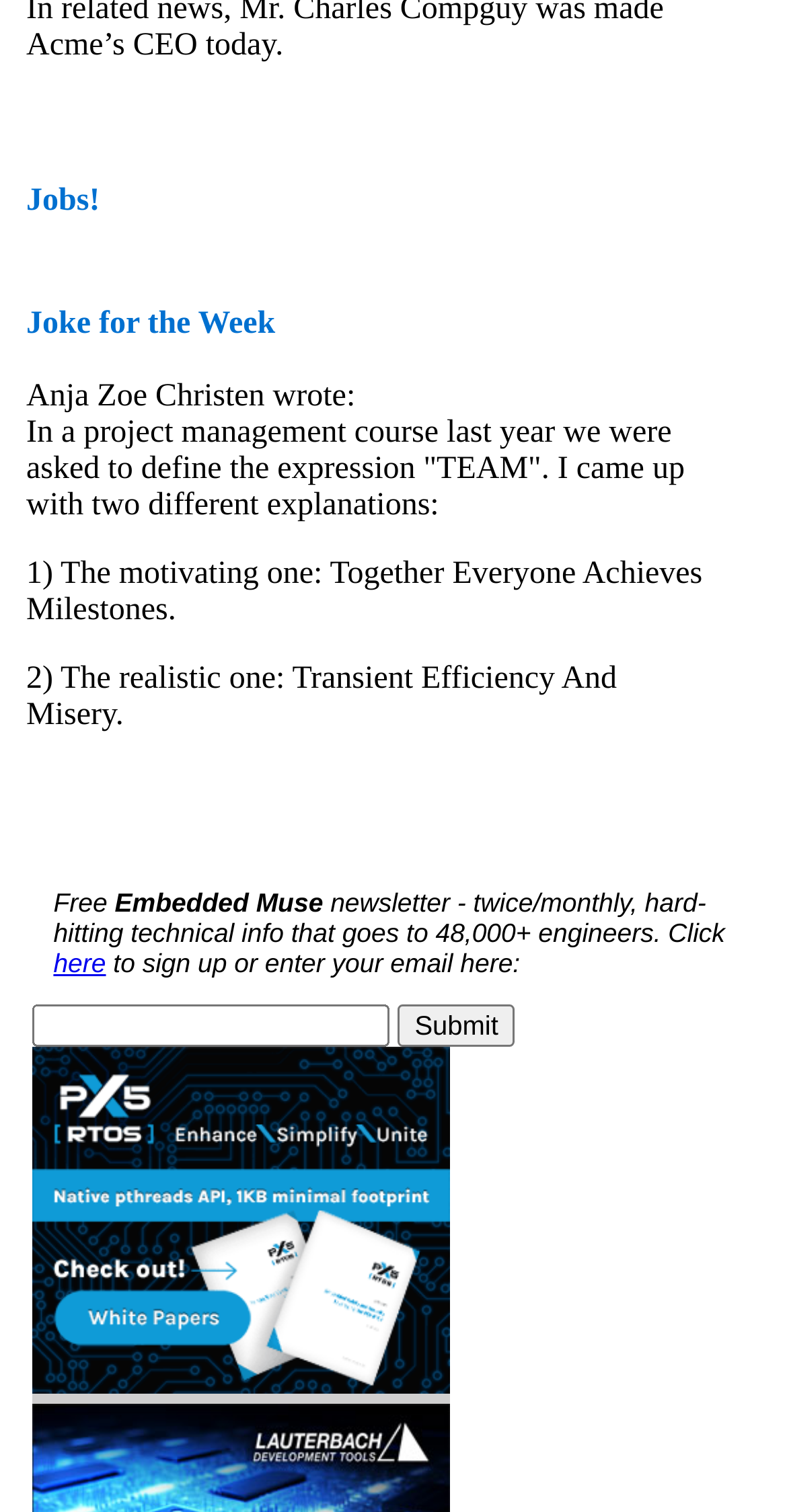What is the function of the button?
Based on the visual information, provide a detailed and comprehensive answer.

The function of the button is to submit the email address entered in the textbox to sign up for the newsletter, as indicated by the button's label 'Submit'.